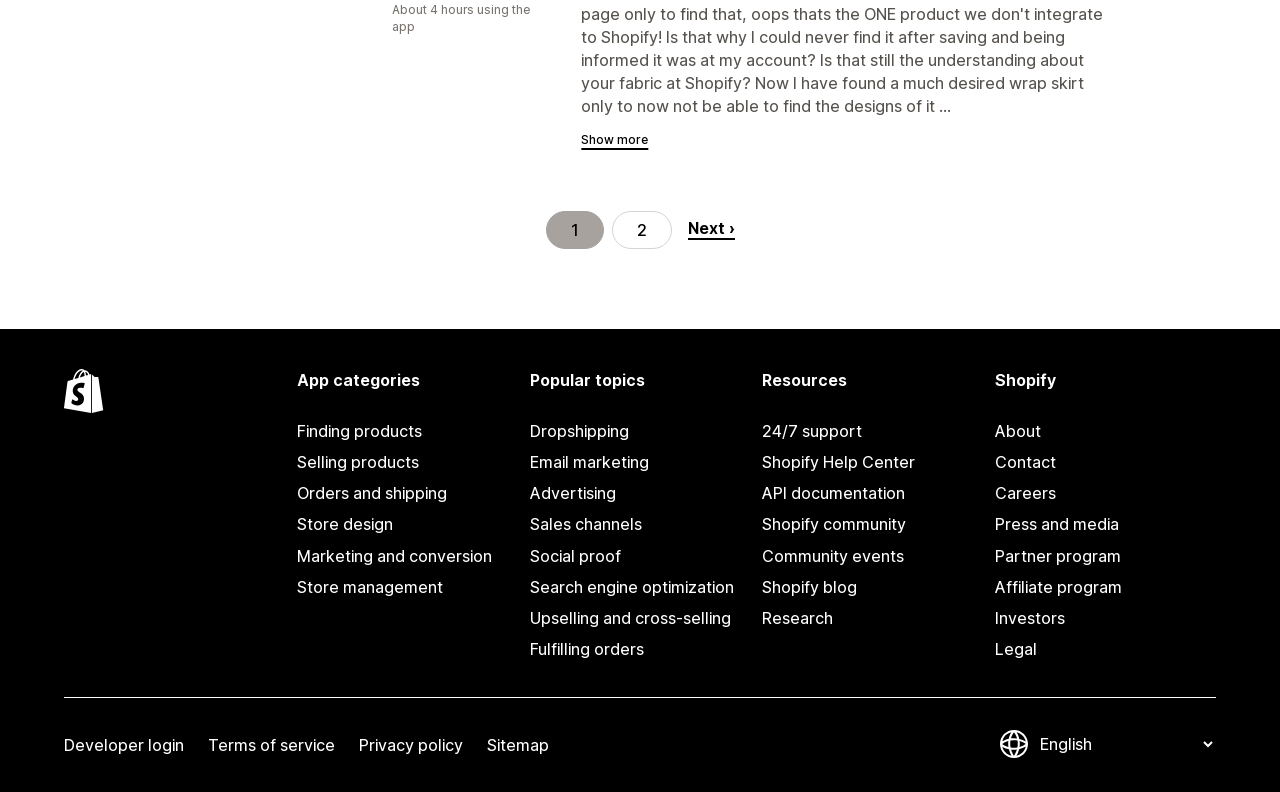Please specify the bounding box coordinates for the clickable region that will help you carry out the instruction: "Click the 'Show more' button".

[0.454, 0.17, 0.507, 0.185]